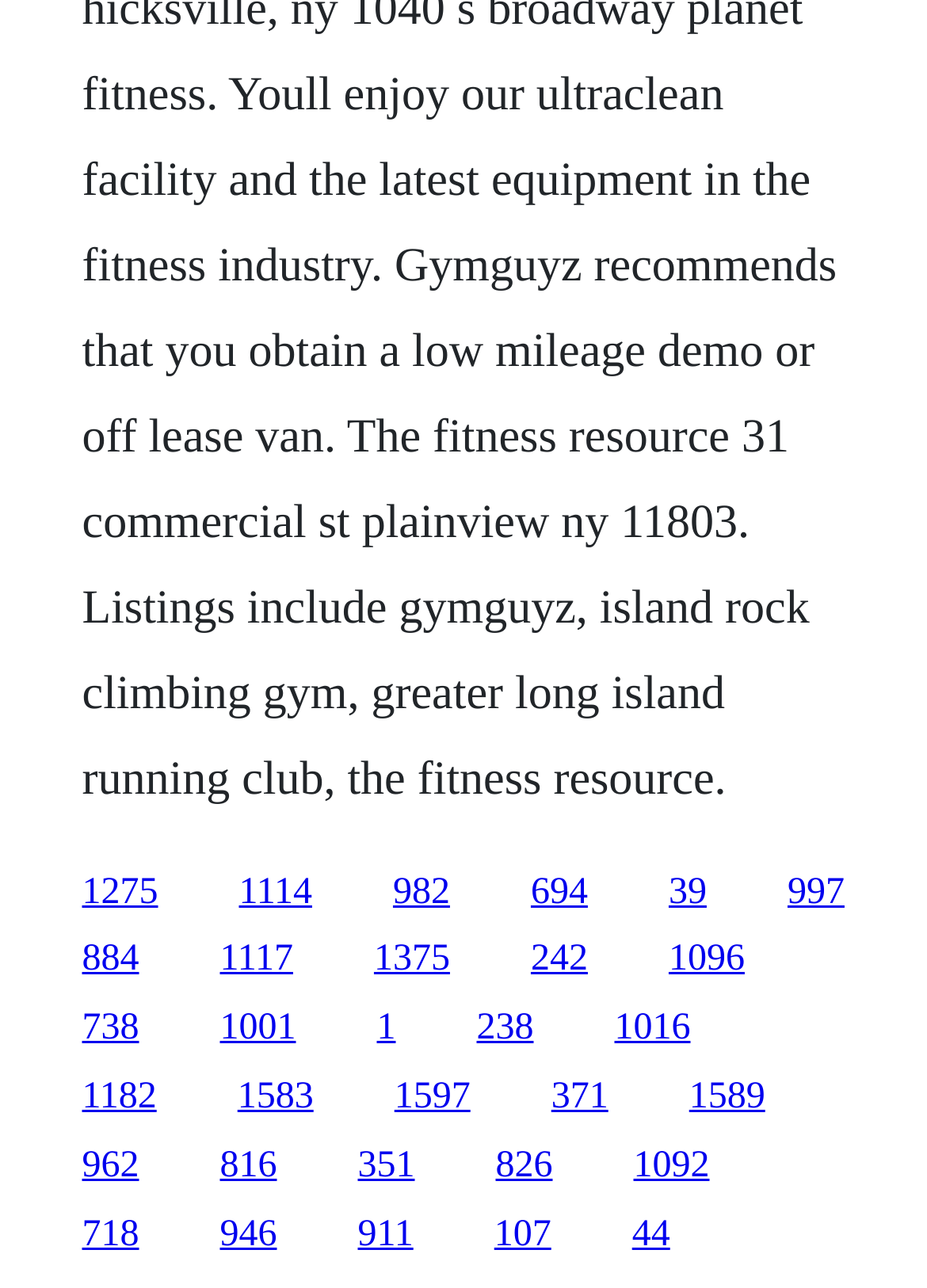Respond to the following question with a brief word or phrase:
What is the vertical position of the link '1275' relative to the link '1114'?

Above